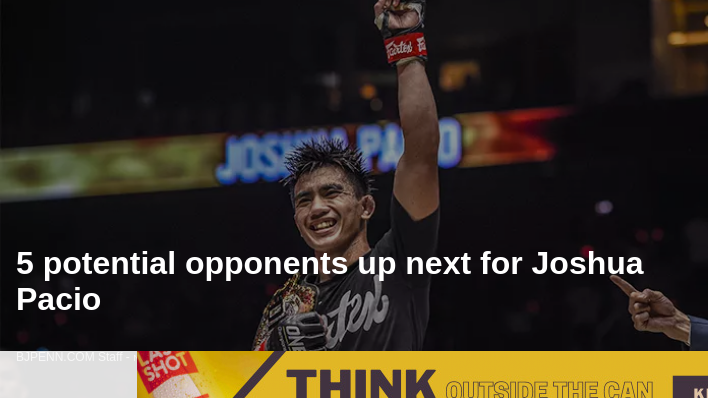What is the atmosphere of the event in the background? Using the information from the screenshot, answer with a single word or phrase.

Lively